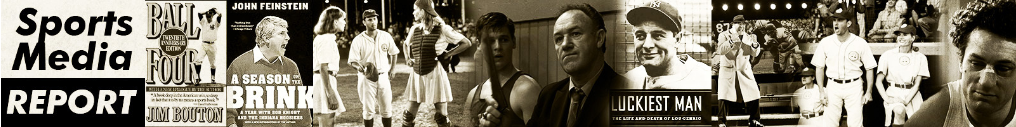Provide a brief response to the question below using a single word or phrase: 
What is the title of the banner?

Sports Media Report